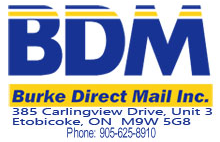What is the phone number of Burke Direct Mail Inc.?
Using the image as a reference, give a one-word or short phrase answer.

905-625-8910